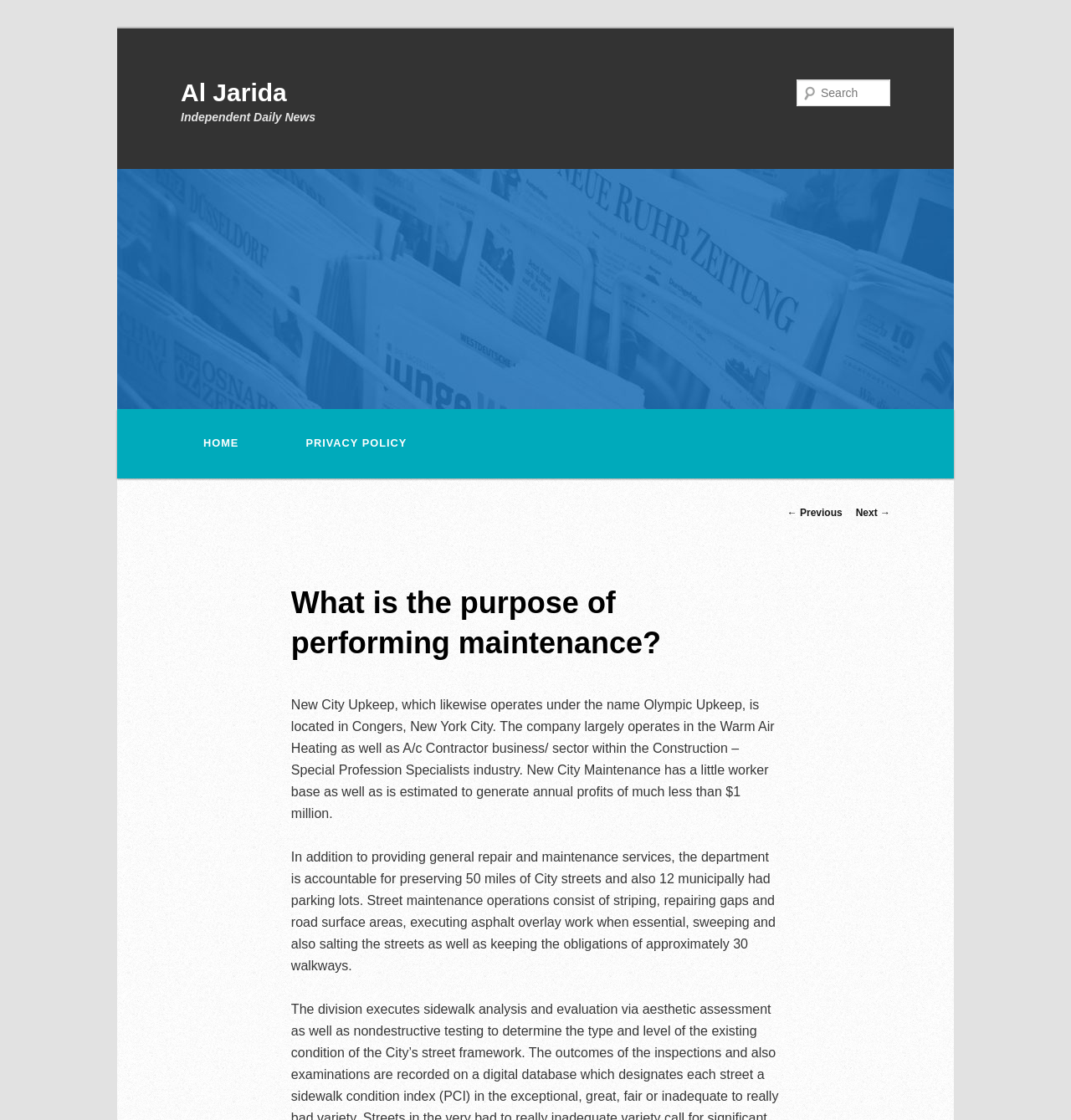Please provide a brief answer to the following inquiry using a single word or phrase:
How many walkways are maintained by the department?

approximately 30